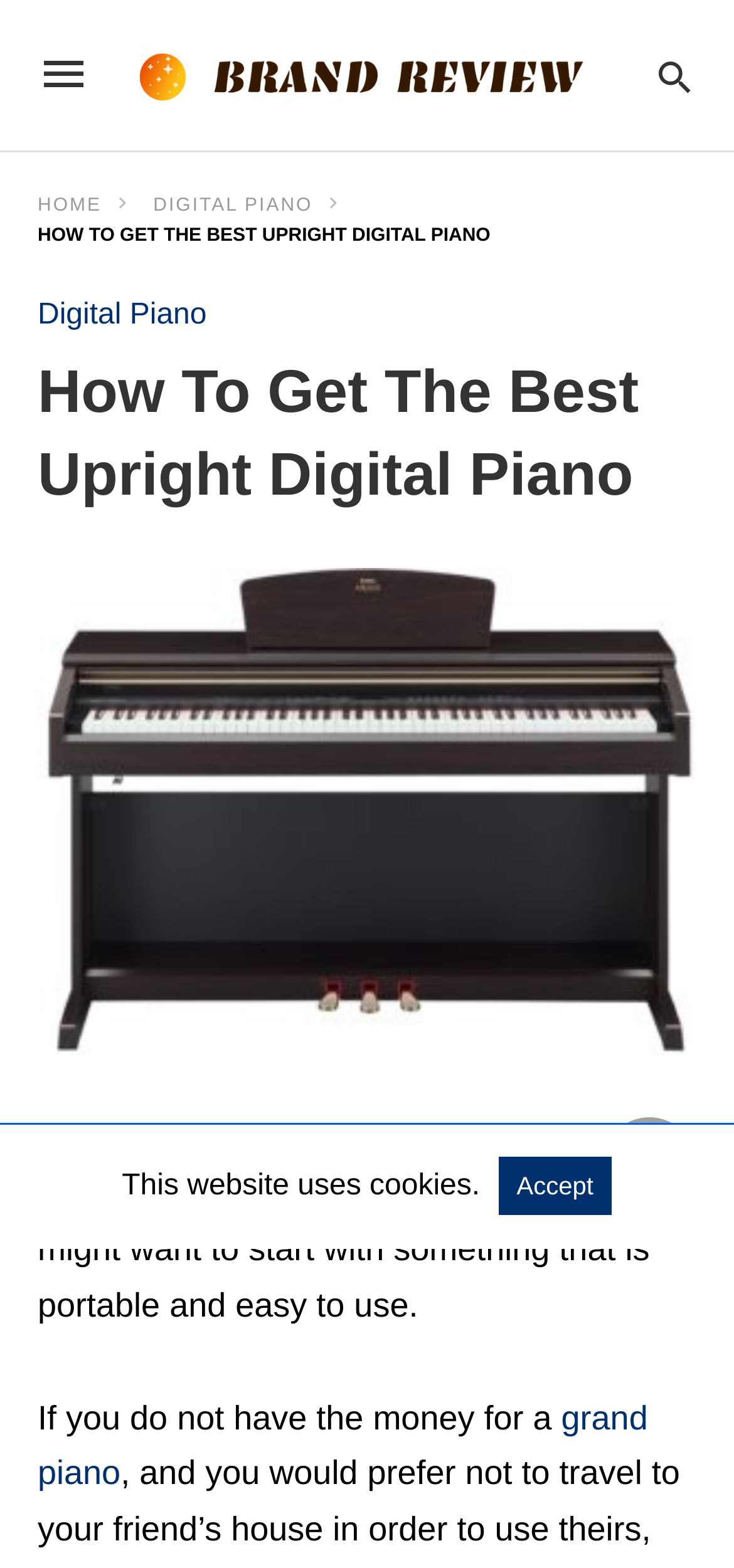Show the bounding box coordinates of the element that should be clicked to complete the task: "Click on the Brand Review link".

[0.19, 0.029, 0.803, 0.067]